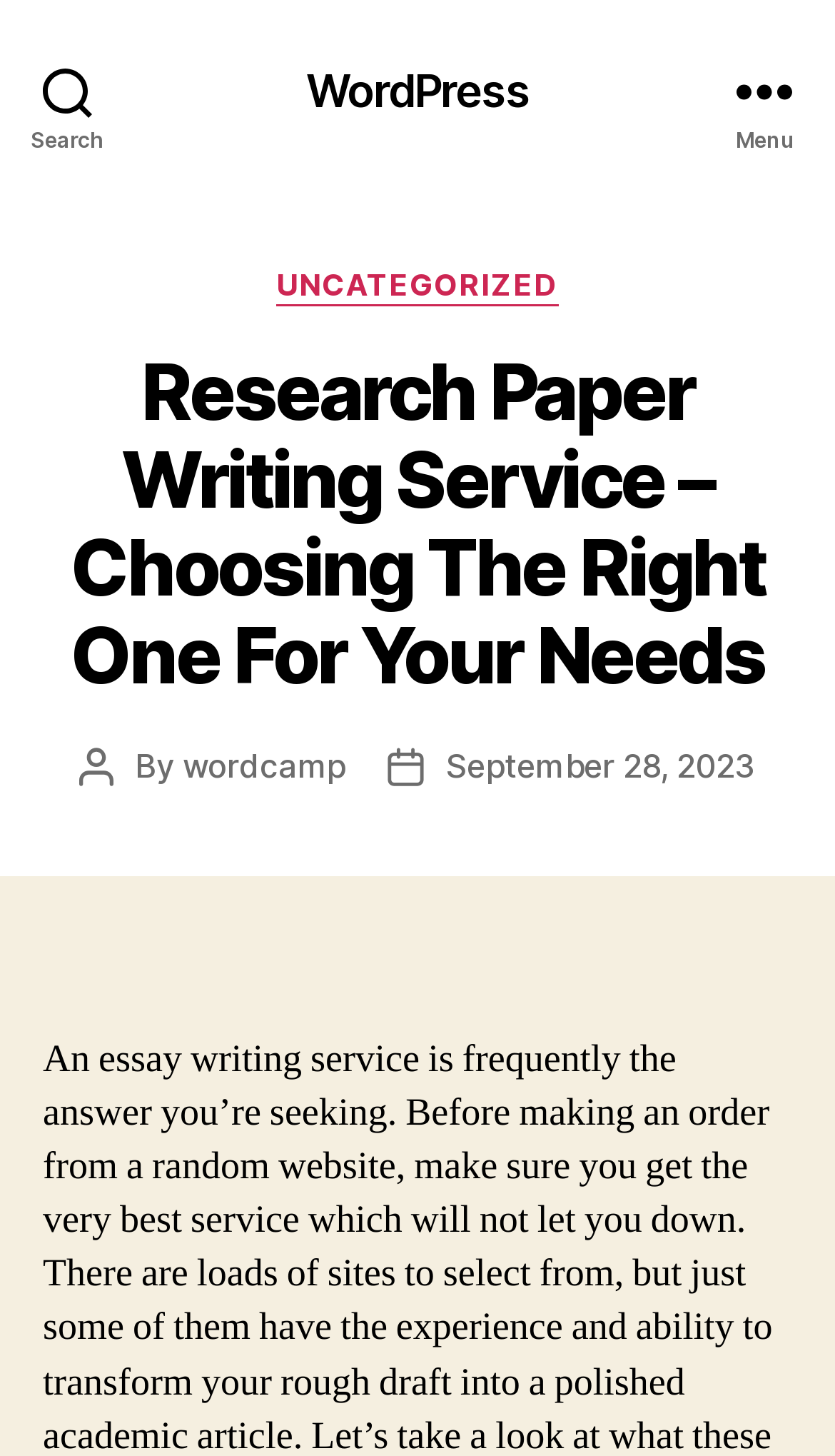What is the author of the latest article?
Based on the image, please offer an in-depth response to the question.

I found the author of the latest article by looking at the section that mentions 'Post author' and then finding the link that says 'wordcamp' next to it.